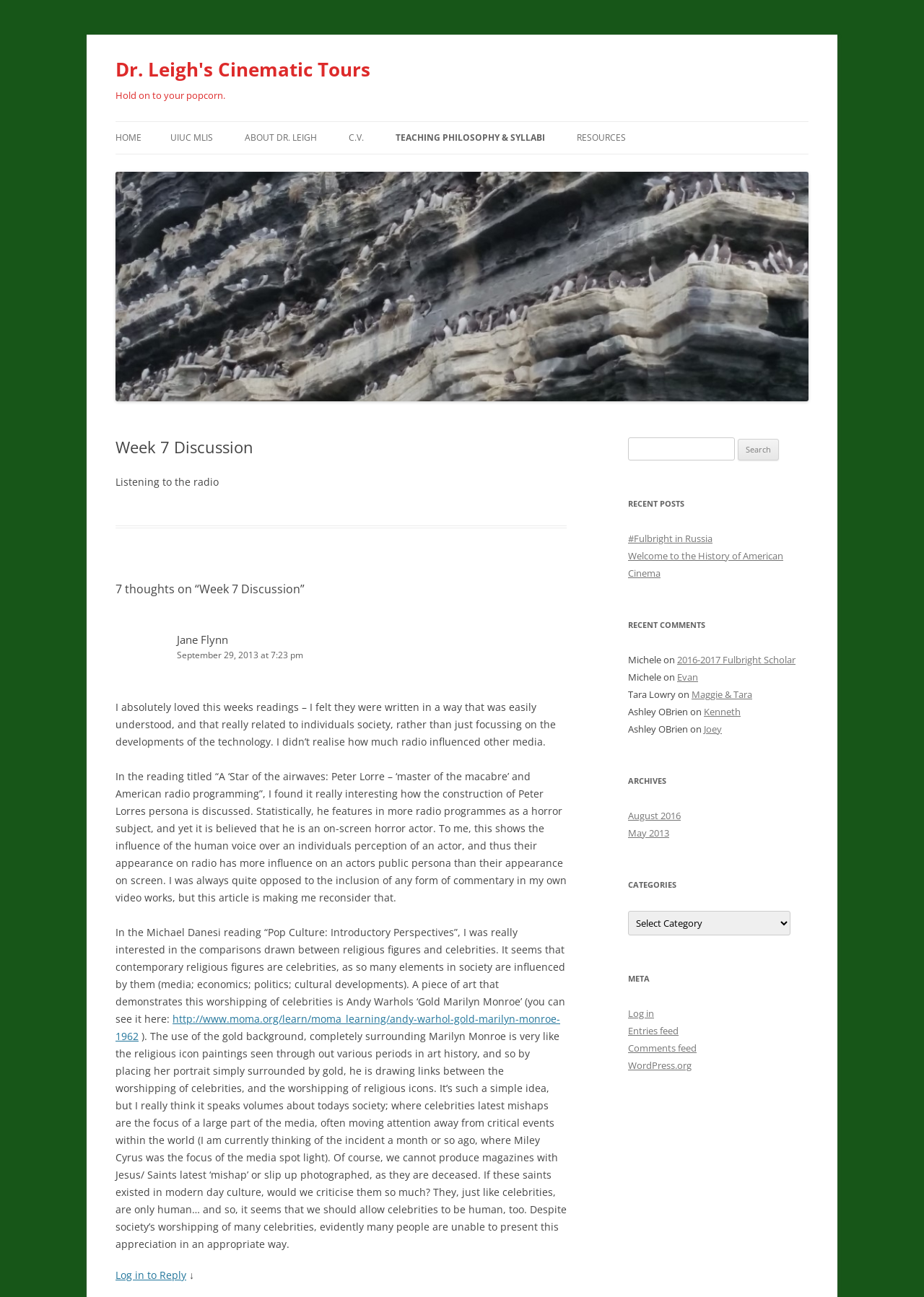Find the bounding box coordinates for the area you need to click to carry out the instruction: "Visit 'LIS 578 – DIGITAL HUMANITIES'". The coordinates should be four float numbers between 0 and 1, indicated as [left, top, right, bottom].

[0.184, 0.119, 0.341, 0.142]